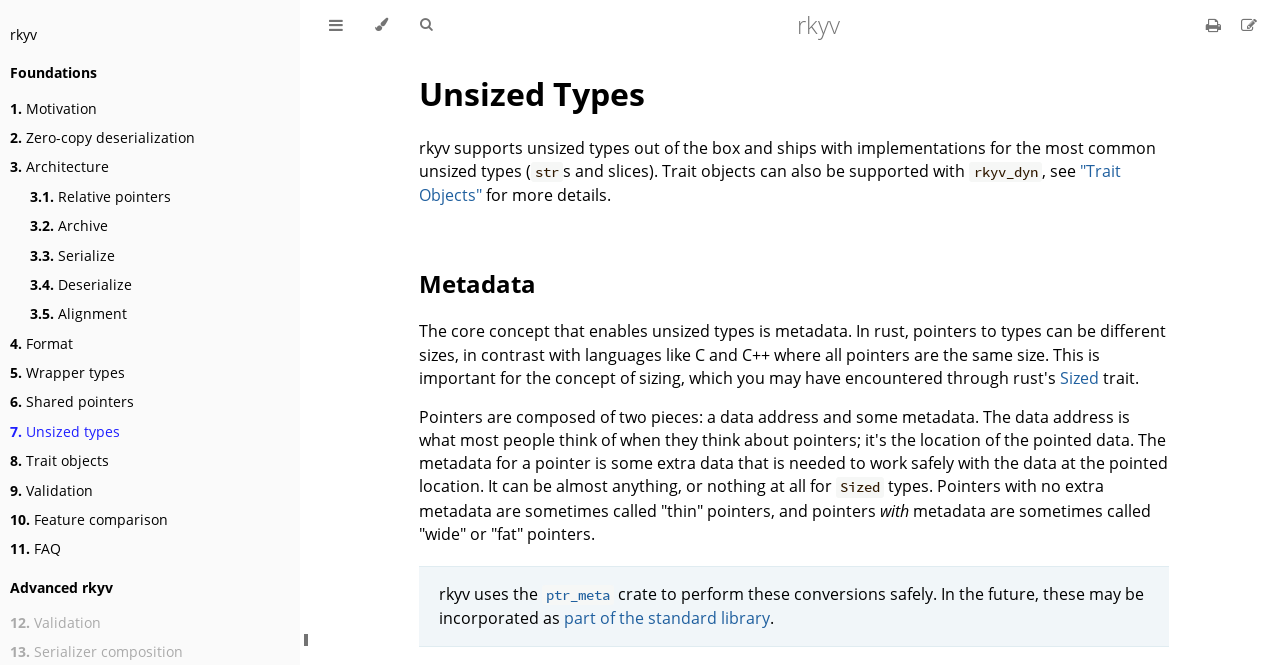Please respond to the question using a single word or phrase:
What is the purpose of the 'ptr_meta' crate?

perform conversions safely